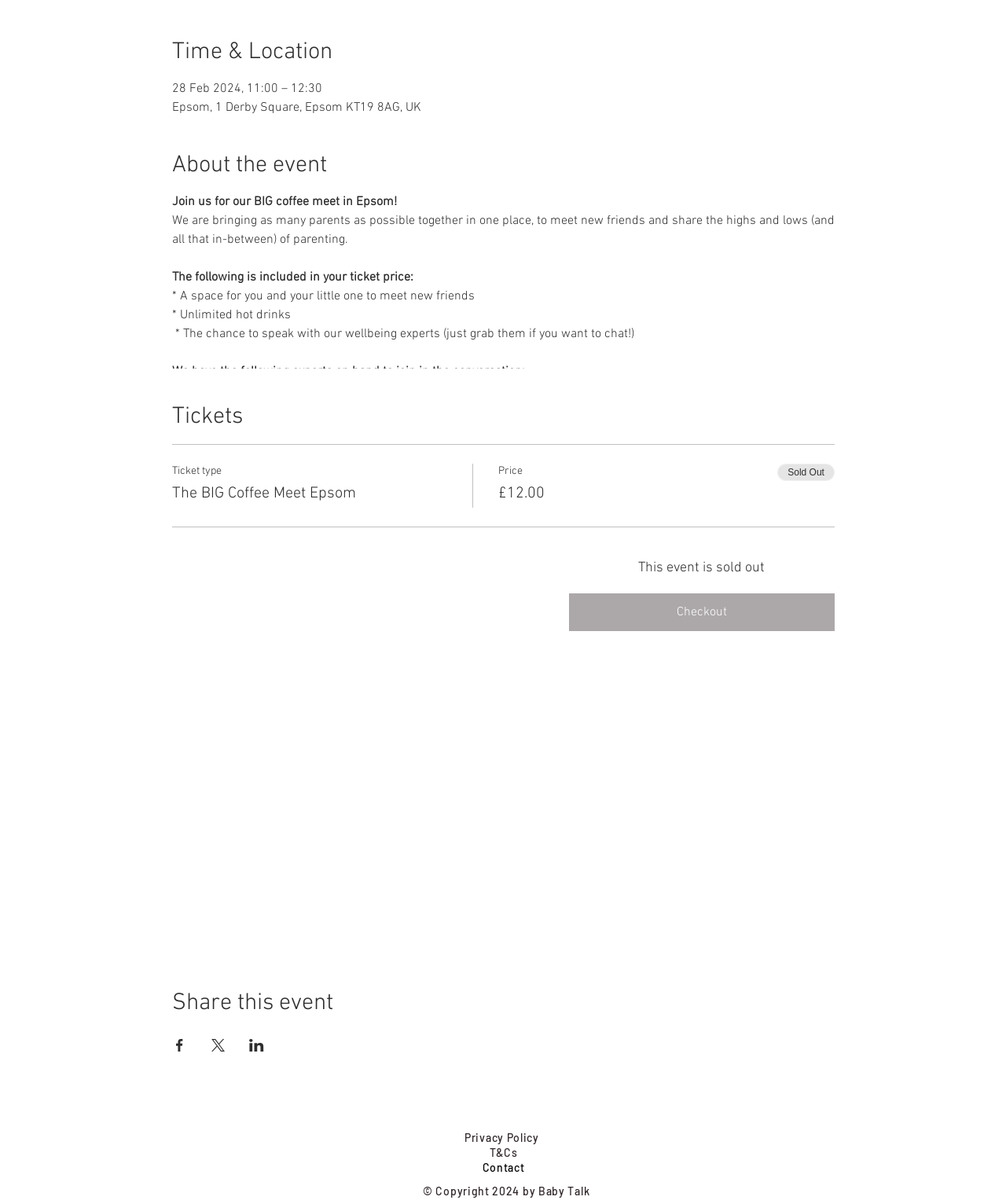Please specify the bounding box coordinates in the format (top-left x, top-left y, bottom-right x, bottom-right y), with all values as floating point numbers between 0 and 1. Identify the bounding box of the UI element described by: Akceptuję

None